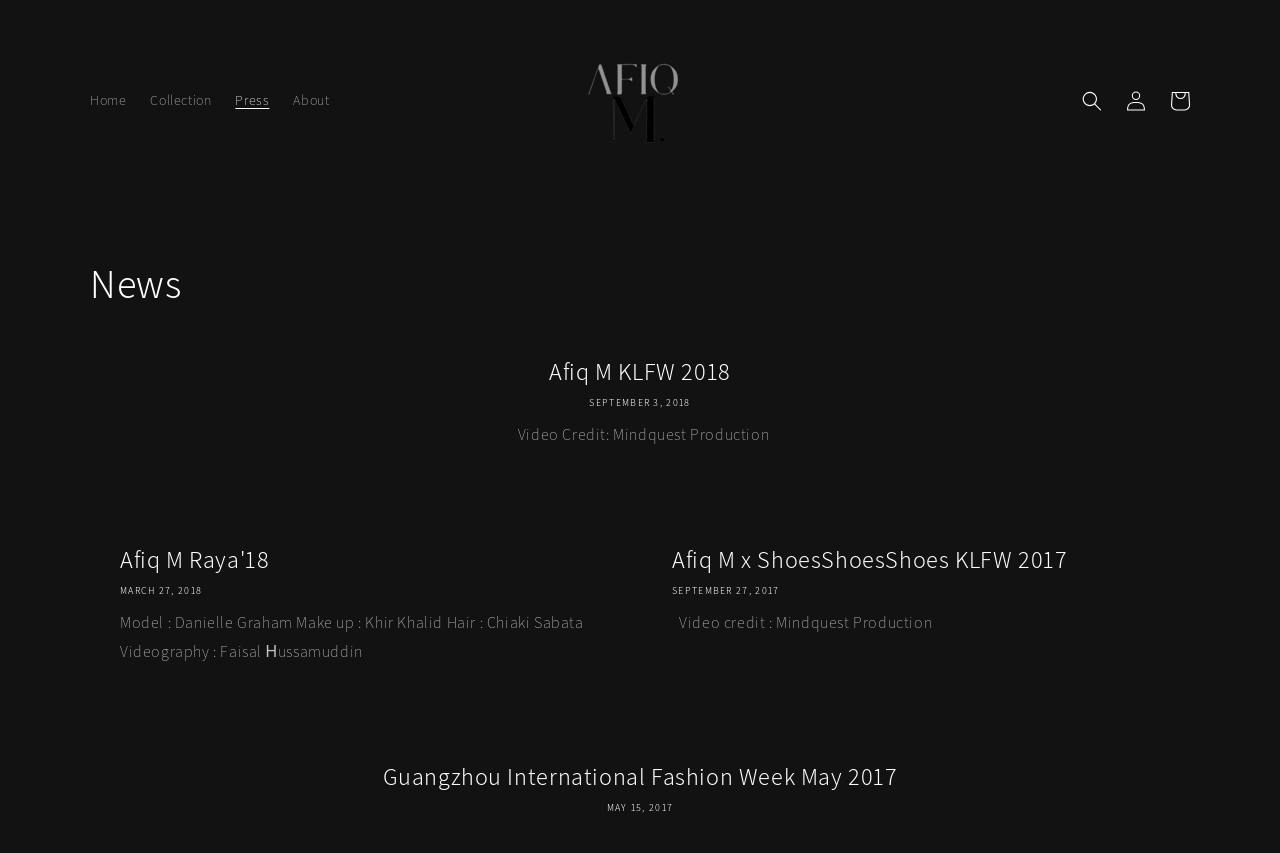Please identify the bounding box coordinates of the element's region that should be clicked to execute the following instruction: "View the Collection page". The bounding box coordinates must be four float numbers between 0 and 1, i.e., [left, top, right, bottom].

[0.108, 0.093, 0.175, 0.143]